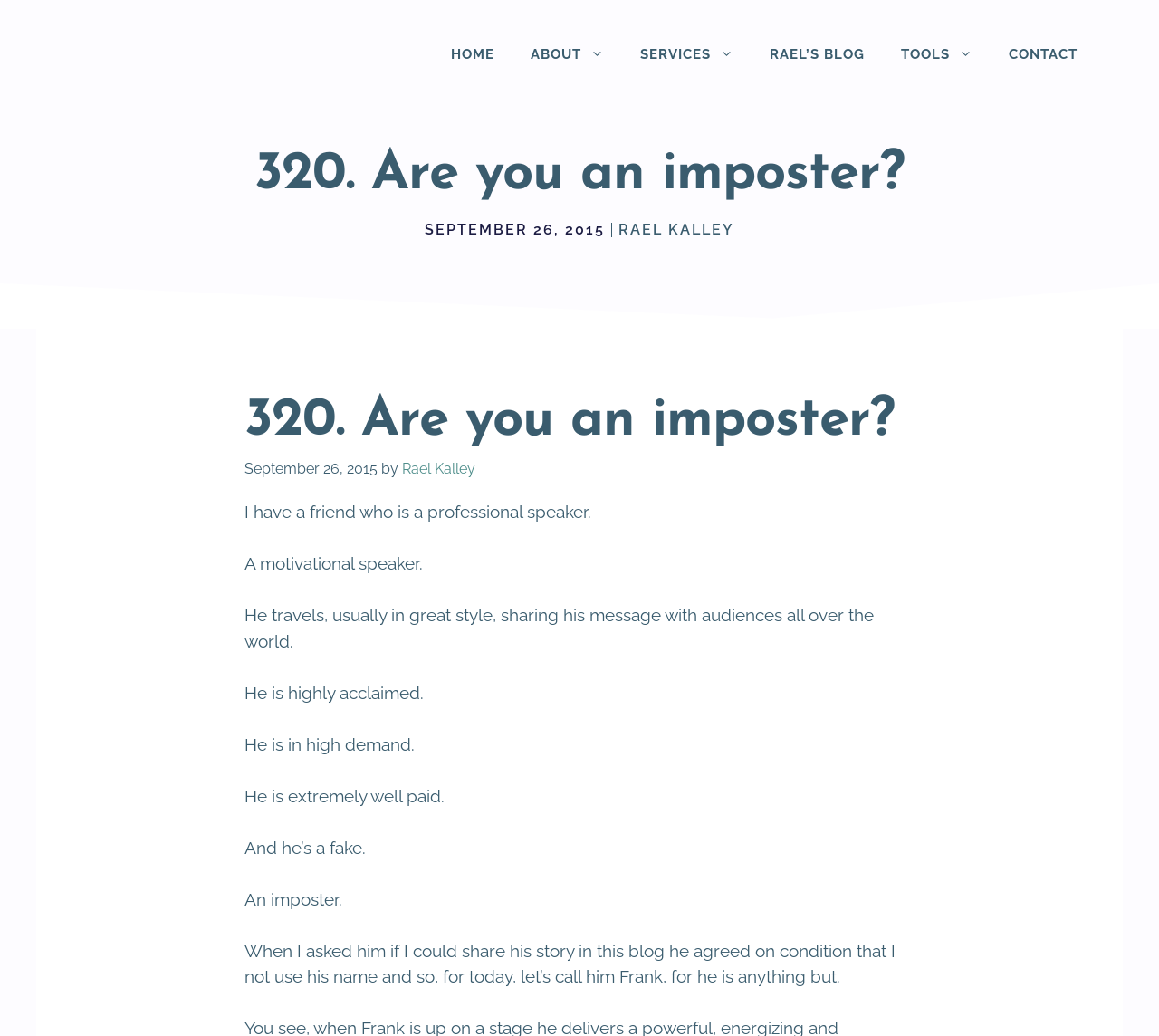What is the profession of the person mentioned in the blog post?
Using the screenshot, give a one-word or short phrase answer.

Motivational speaker